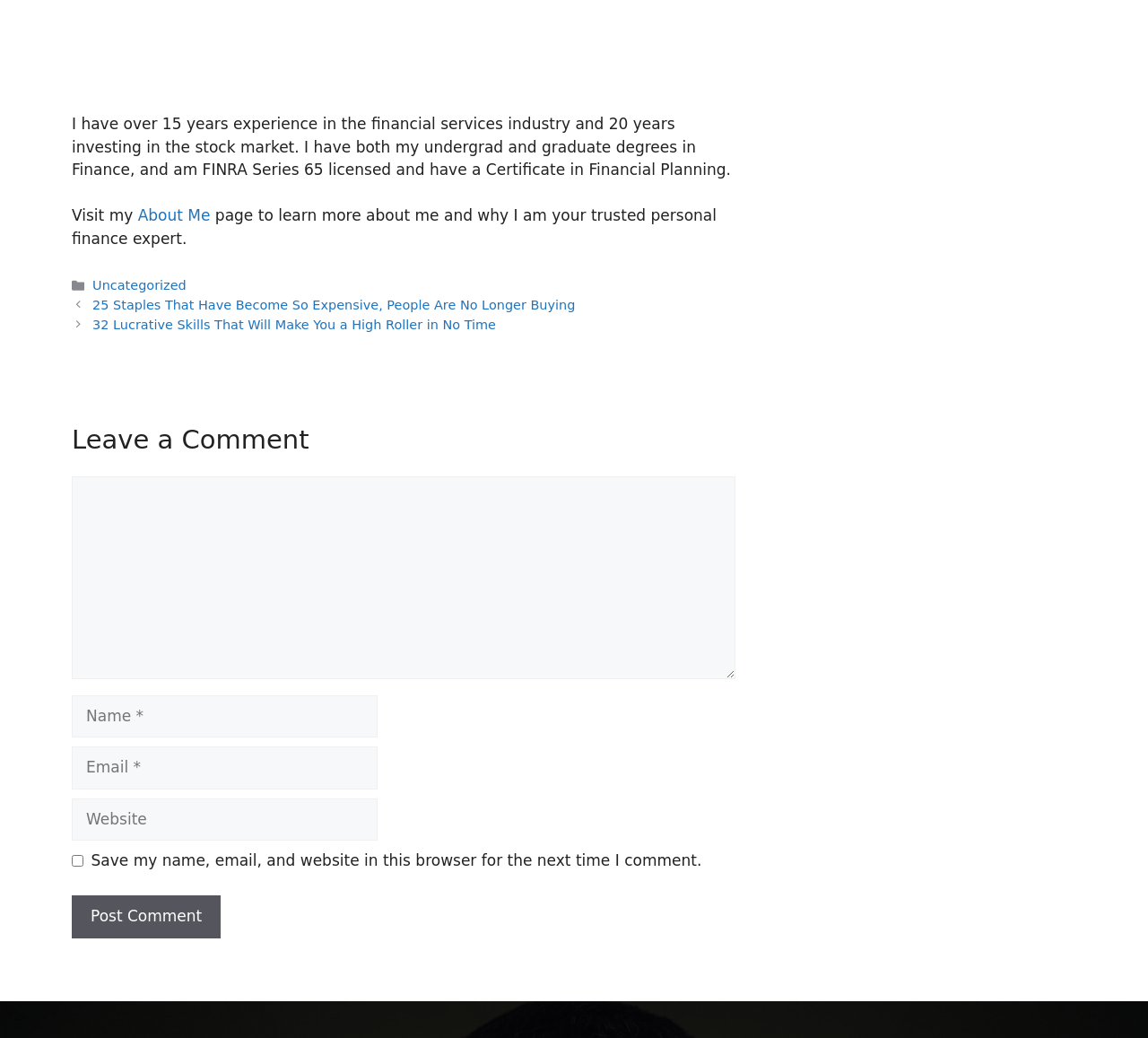What is required to leave a comment?
Identify the answer in the screenshot and reply with a single word or phrase.

Name and email